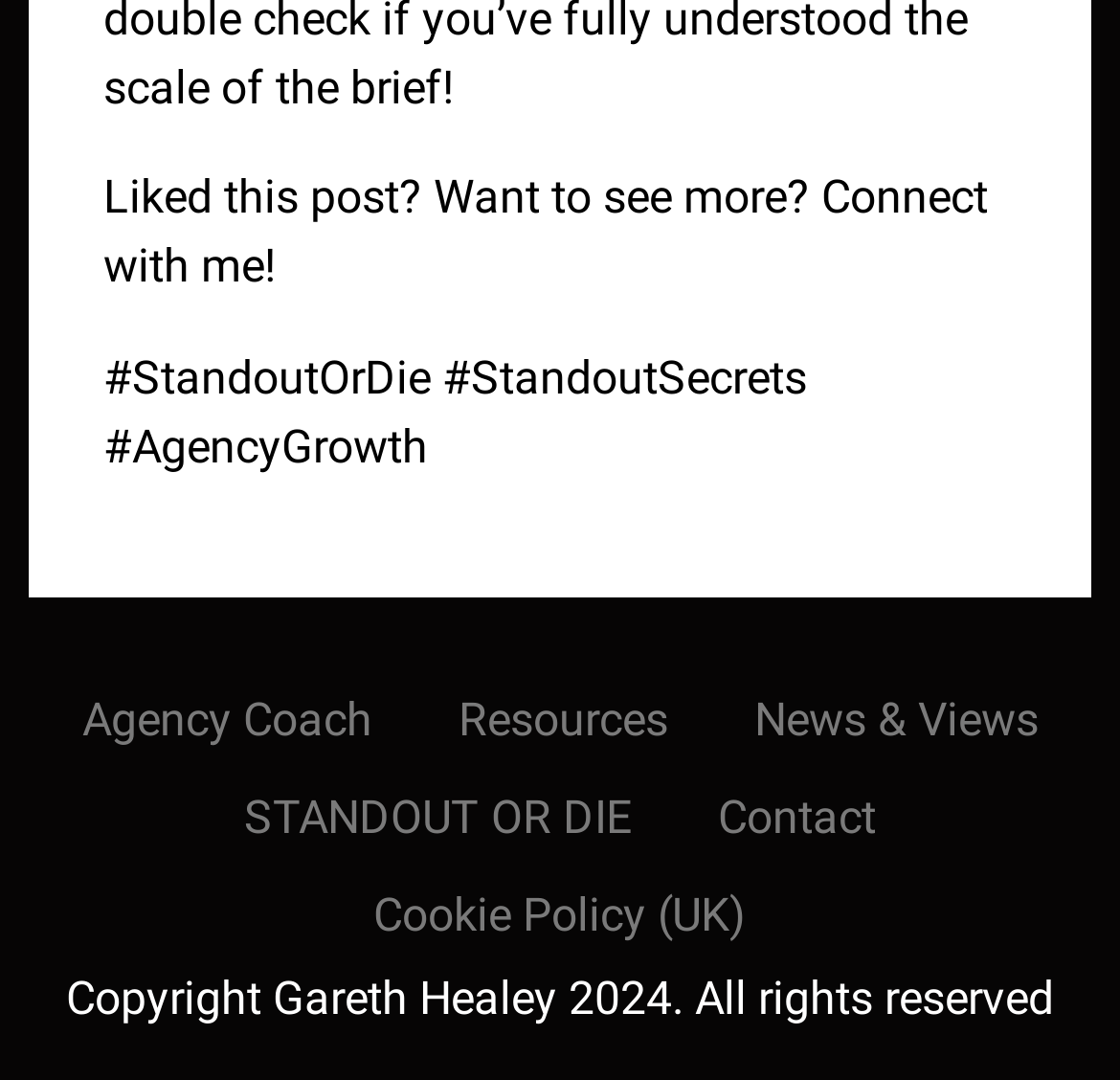Predict the bounding box of the UI element based on this description: "News & Views".

[0.635, 0.623, 0.965, 0.713]